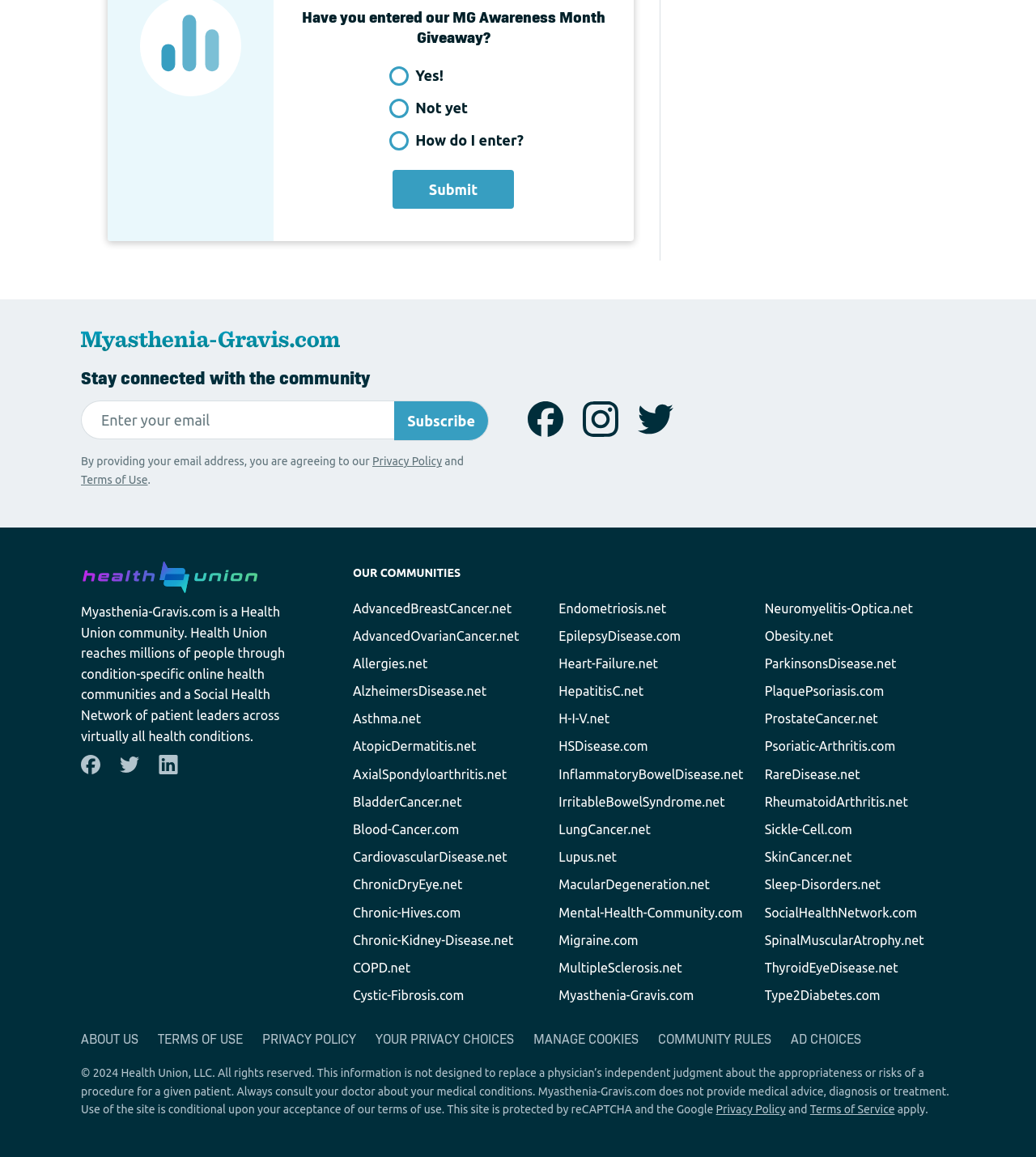Identify the bounding box coordinates of the region that should be clicked to execute the following instruction: "Follow us on Facebook".

[0.509, 0.347, 0.544, 0.377]